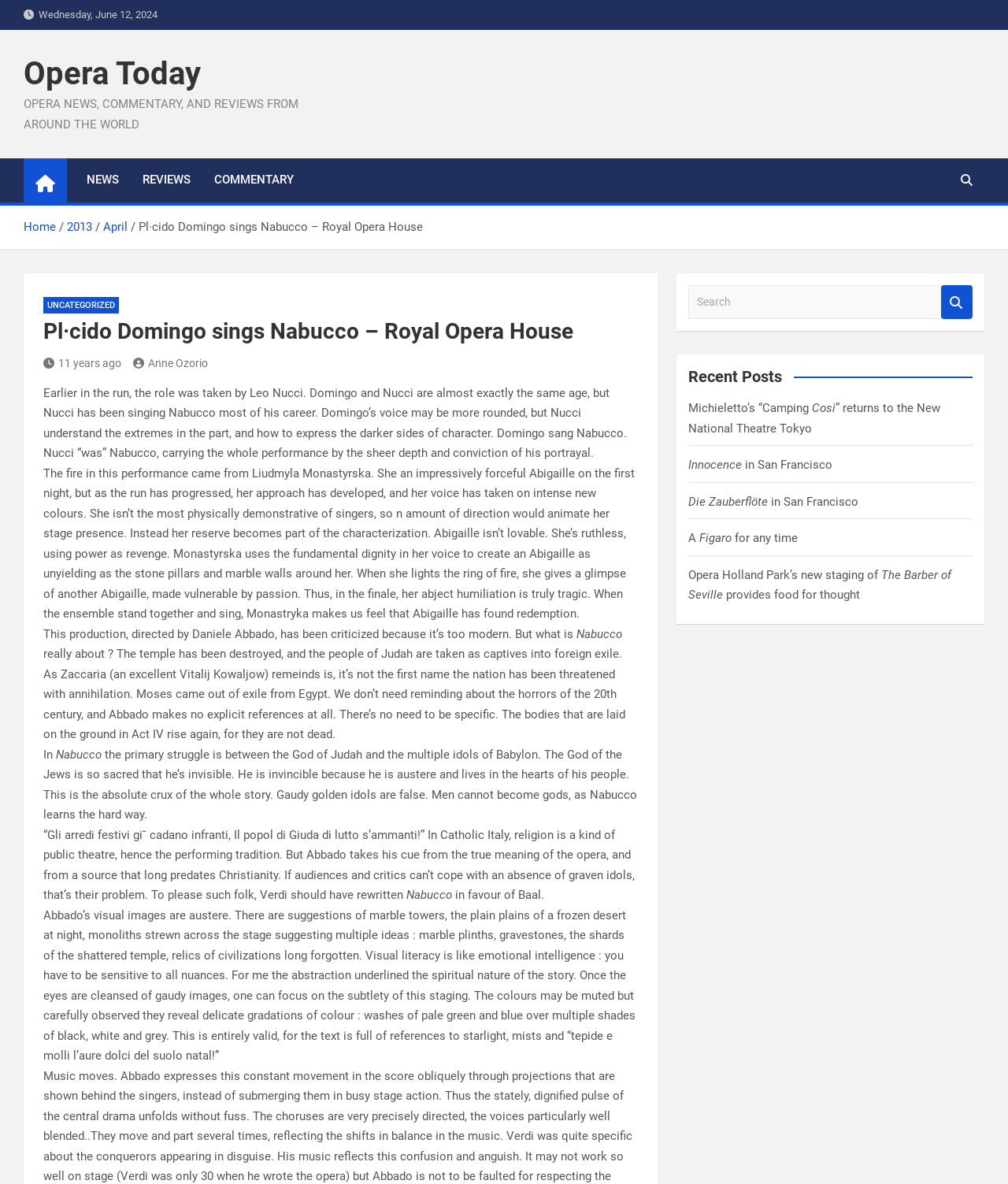Identify the bounding box coordinates of the HTML element based on this description: "Search".

[0.934, 0.241, 0.965, 0.27]